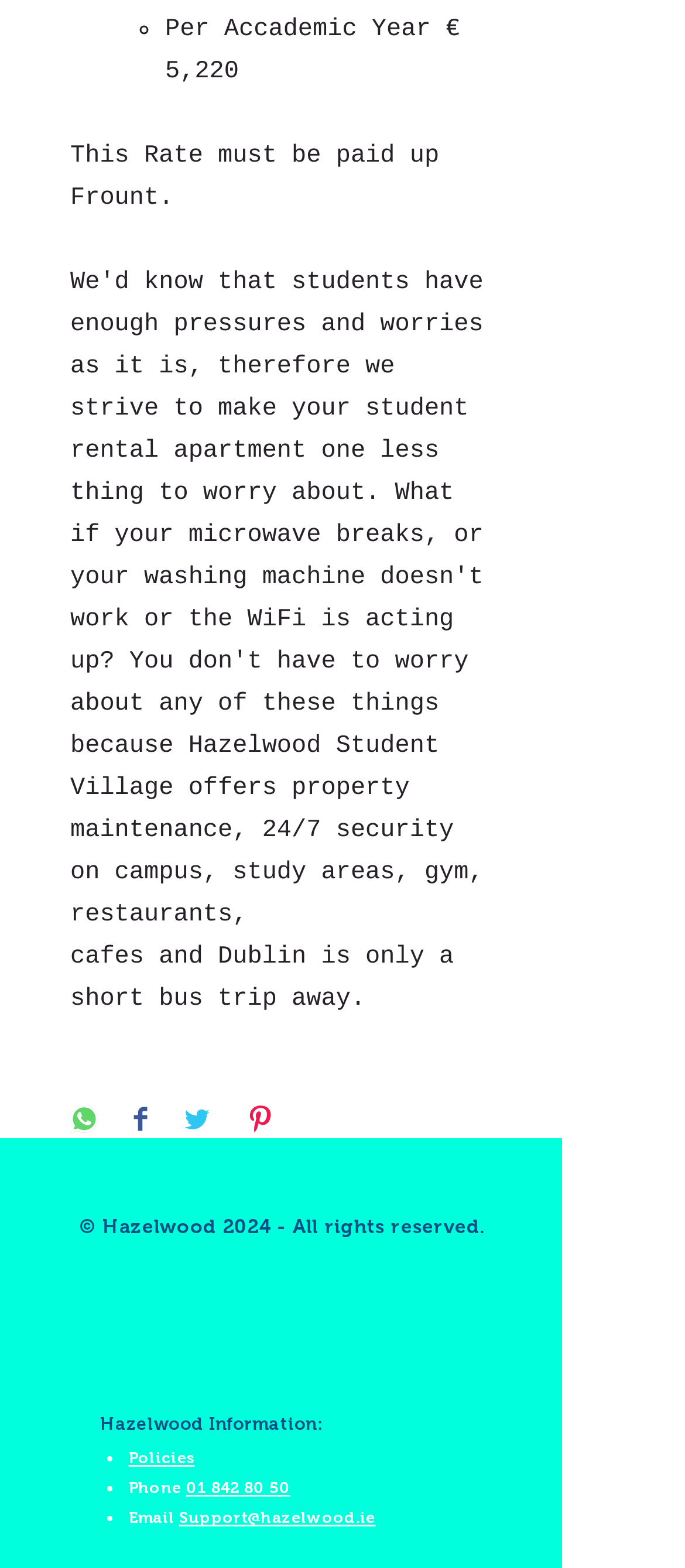Calculate the bounding box coordinates of the UI element given the description: "Policies".

[0.188, 0.924, 0.284, 0.935]